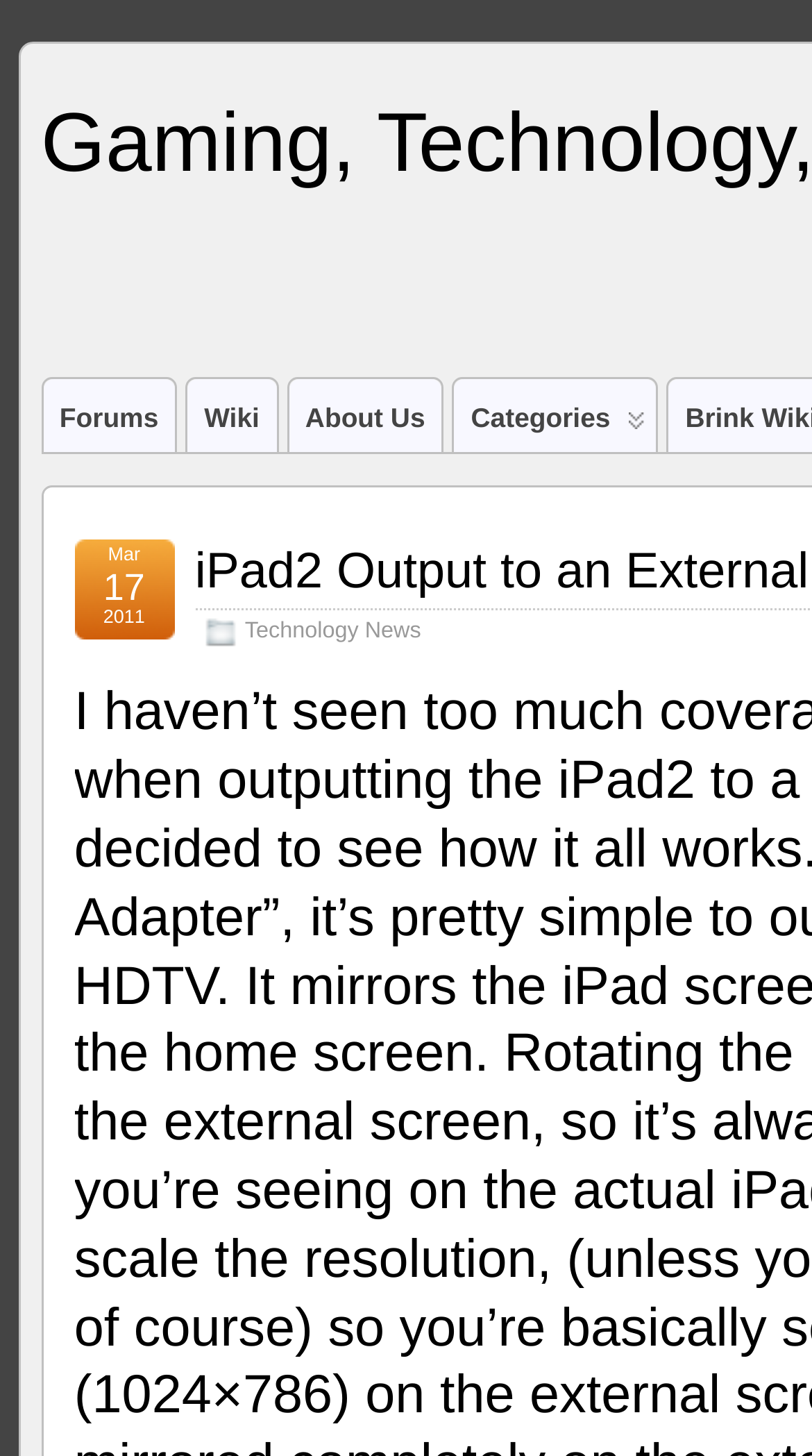What is the first category listed? Refer to the image and provide a one-word or short phrase answer.

Technology News